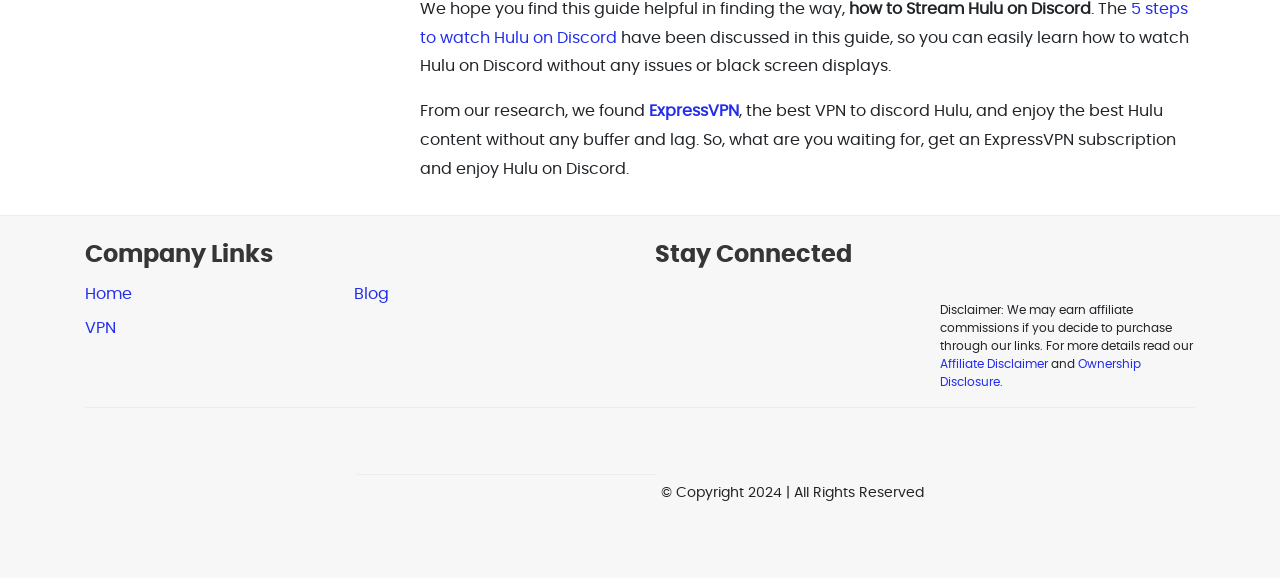What is the main topic of this guide?
Use the information from the screenshot to give a comprehensive response to the question.

The main topic of this guide is streaming Hulu on Discord, which is evident from the text 'We hope you find this guide helpful in finding the way, how to Stream Hulu on Discord' at the top of the page.